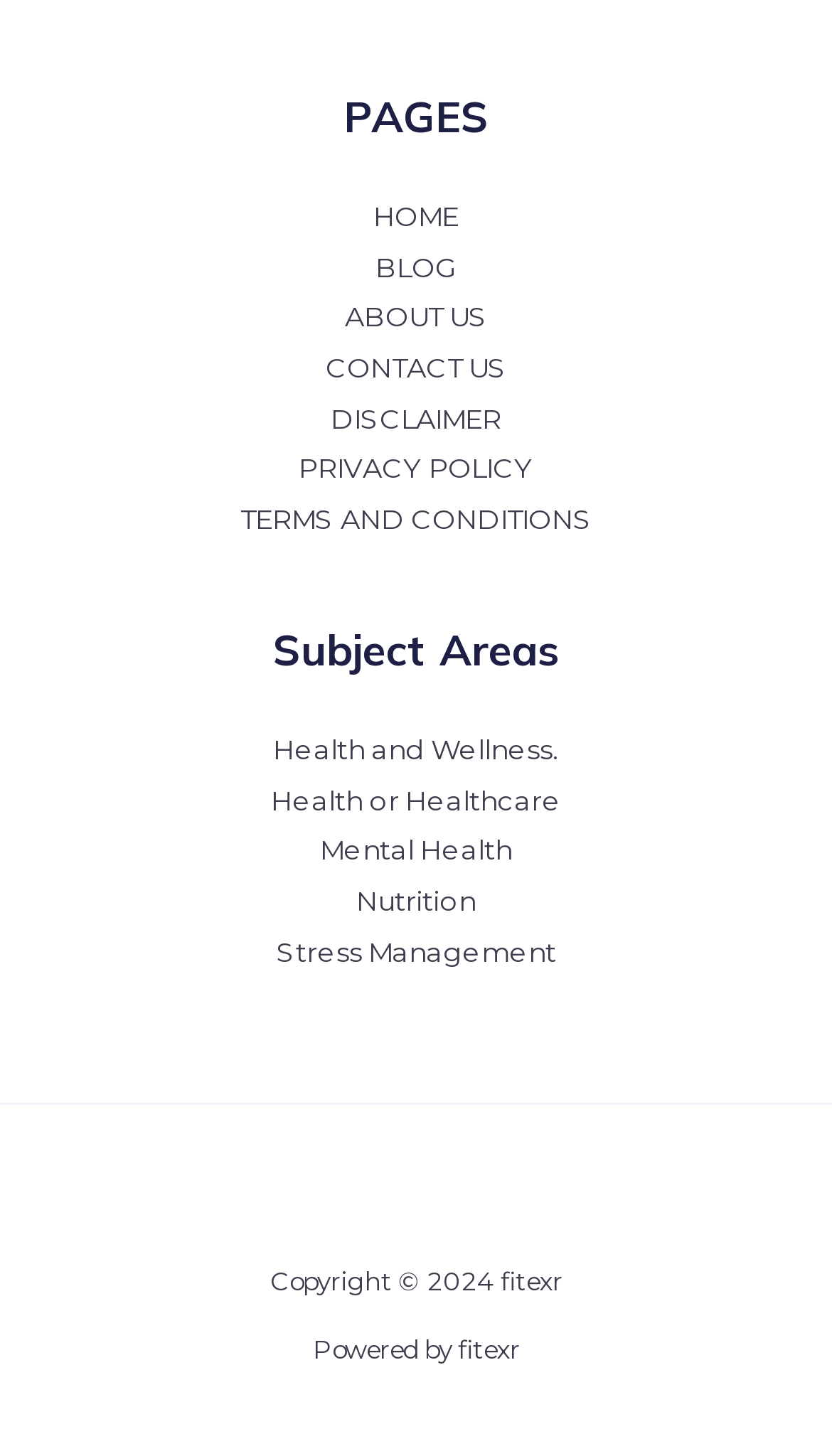Locate the bounding box coordinates of the element that needs to be clicked to carry out the instruction: "check disclaimer". The coordinates should be given as four float numbers ranging from 0 to 1, i.e., [left, top, right, bottom].

[0.397, 0.276, 0.603, 0.298]